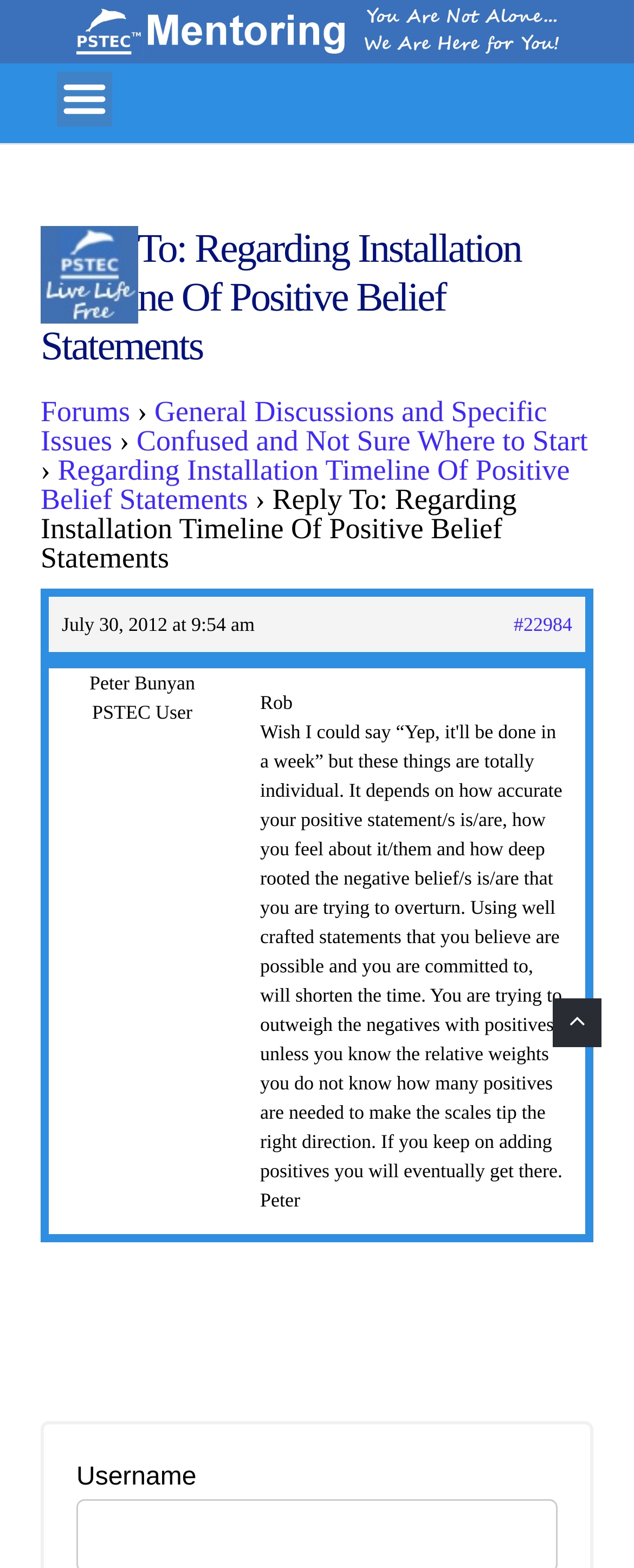What is the username of the user who posted the comment?
Please provide a detailed answer to the question.

I found the username of the user who posted the comment by looking at the text 'PSTEC User' which is located near the author's name 'Peter Bunyan', indicating that it is the username of the user.